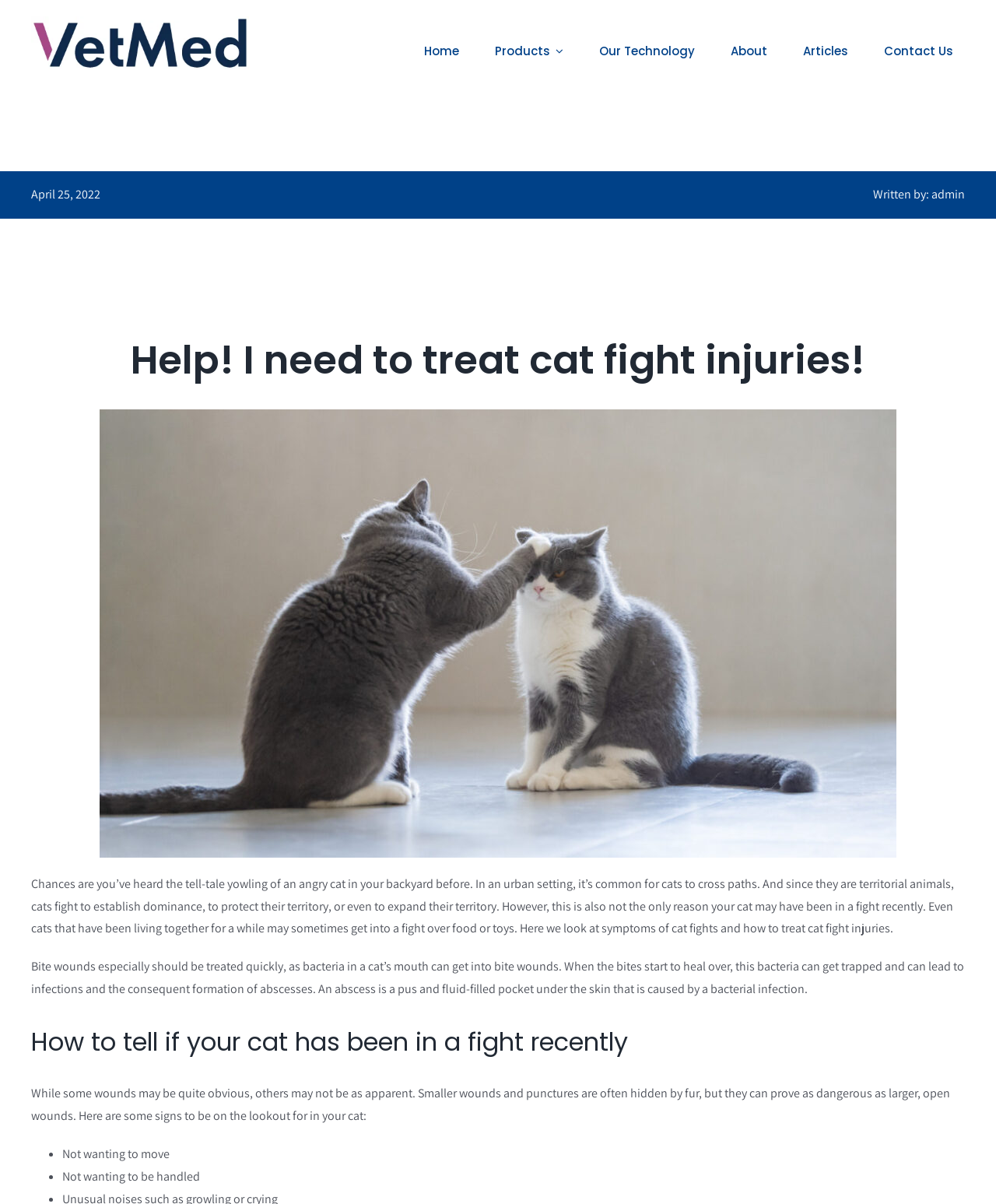Please specify the bounding box coordinates in the format (top-left x, top-left y, bottom-right x, bottom-right y), with values ranging from 0 to 1. Identify the bounding box for the UI component described as follows: Go to Top

[0.904, 0.805, 0.941, 0.827]